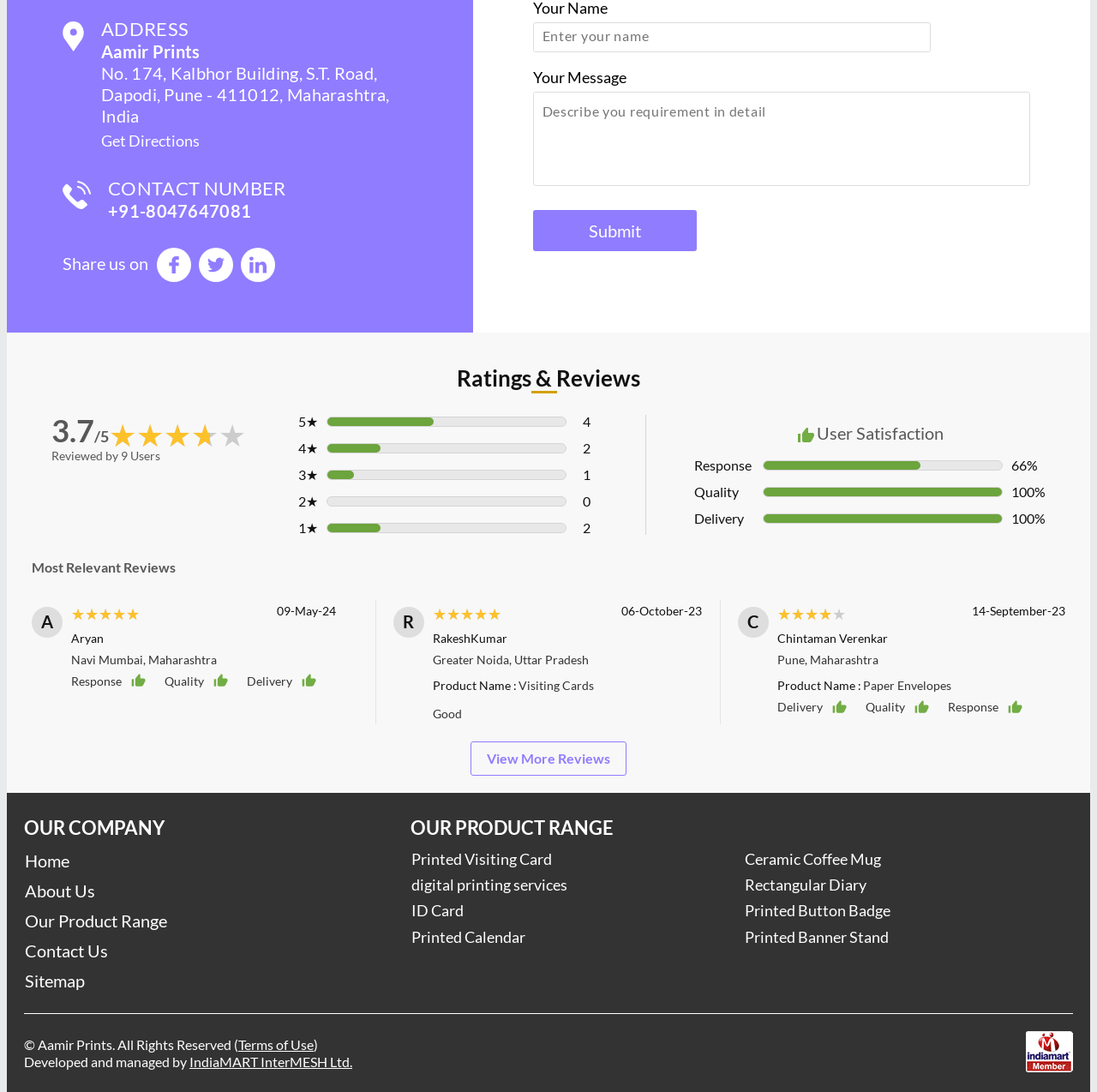Based on the provided description, "Home", find the bounding box of the corresponding UI element in the screenshot.

[0.023, 0.763, 0.357, 0.791]